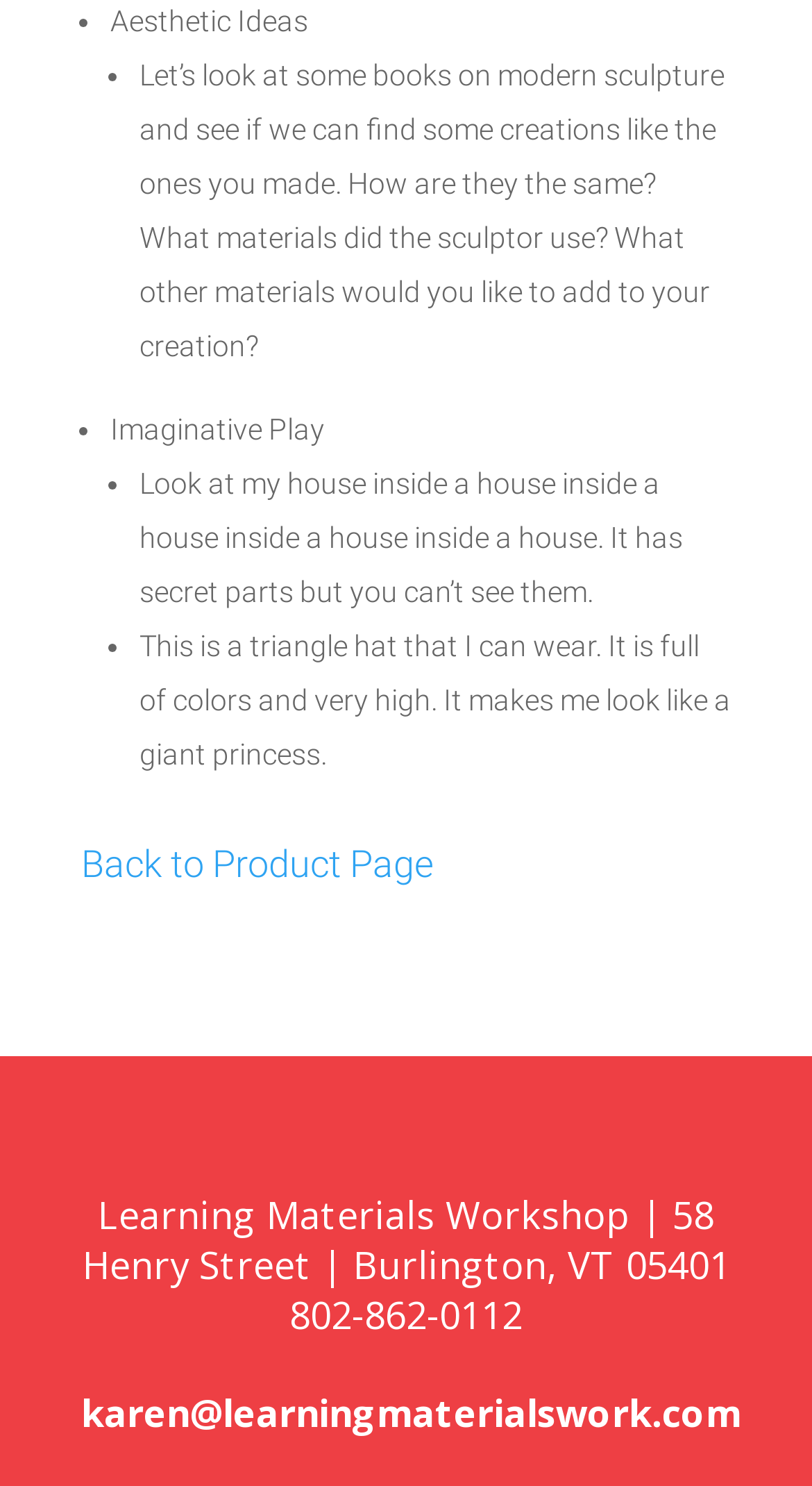Can you find the bounding box coordinates for the UI element given this description: "Back to Product Page"? Provide the coordinates as four float numbers between 0 and 1: [left, top, right, bottom].

[0.1, 0.567, 0.533, 0.596]